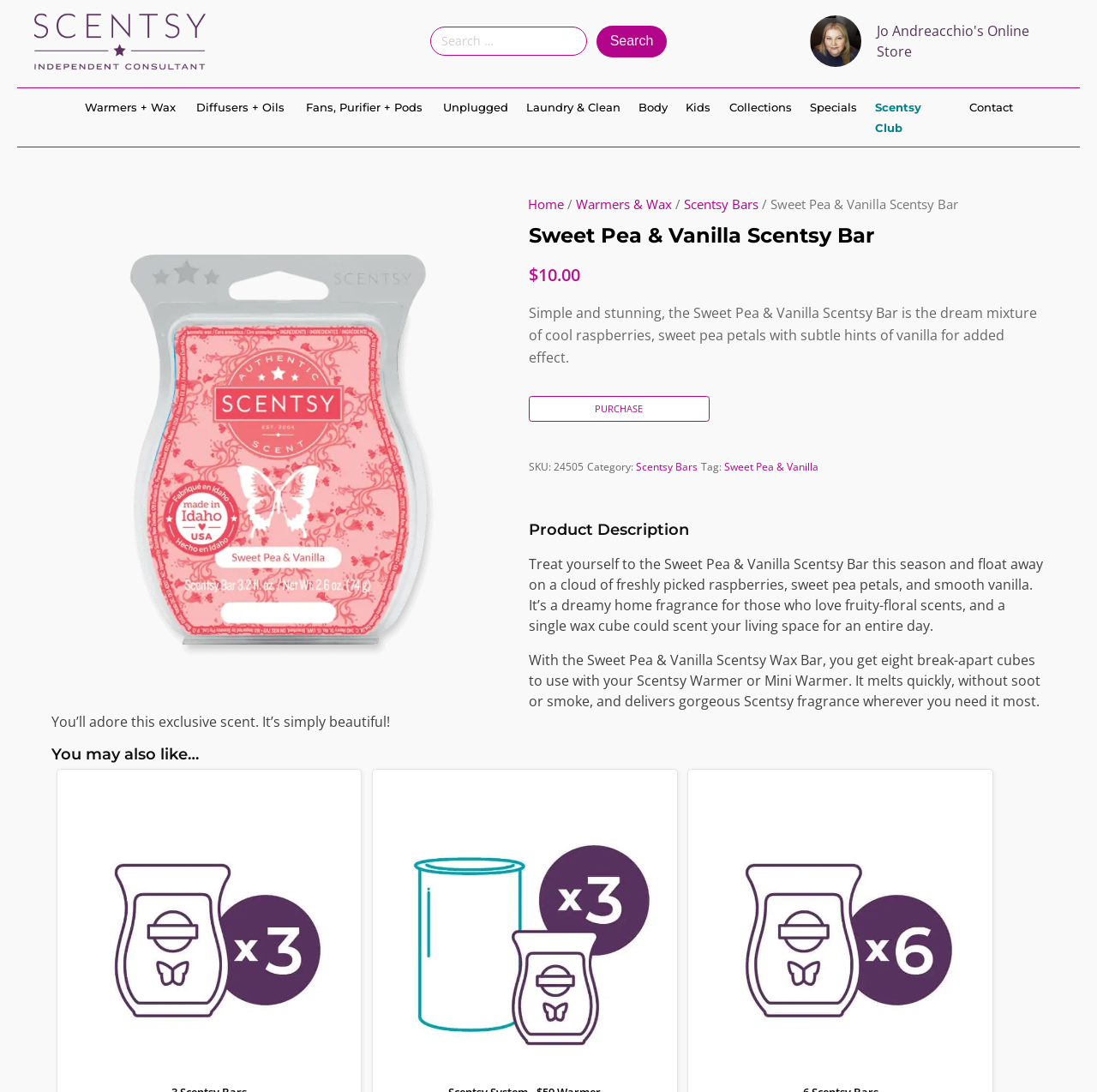How many break-apart cubes are in the Sweet Pea & Vanilla Scentsy Wax Bar?
Carefully examine the image and provide a detailed answer to the question.

The number of break-apart cubes in the Sweet Pea & Vanilla Scentsy Wax Bar can be found in the product description section of the webpage. The description states that 'you get eight break-apart cubes to use with your Scentsy Warmer or Mini Warmer'.